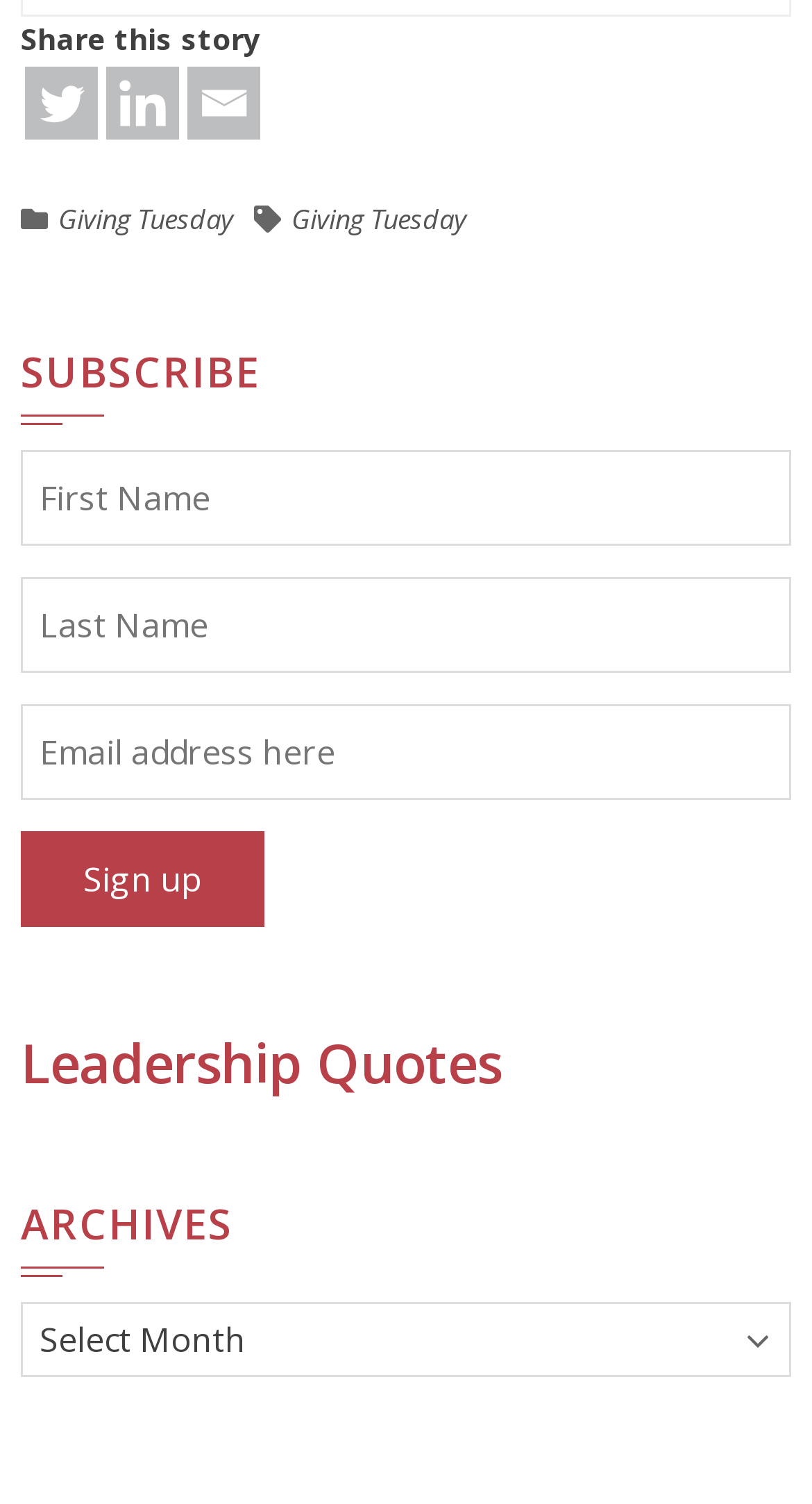Please specify the bounding box coordinates of the element that should be clicked to execute the given instruction: 'Sign up for the newsletter'. Ensure the coordinates are four float numbers between 0 and 1, expressed as [left, top, right, bottom].

[0.026, 0.553, 0.326, 0.616]